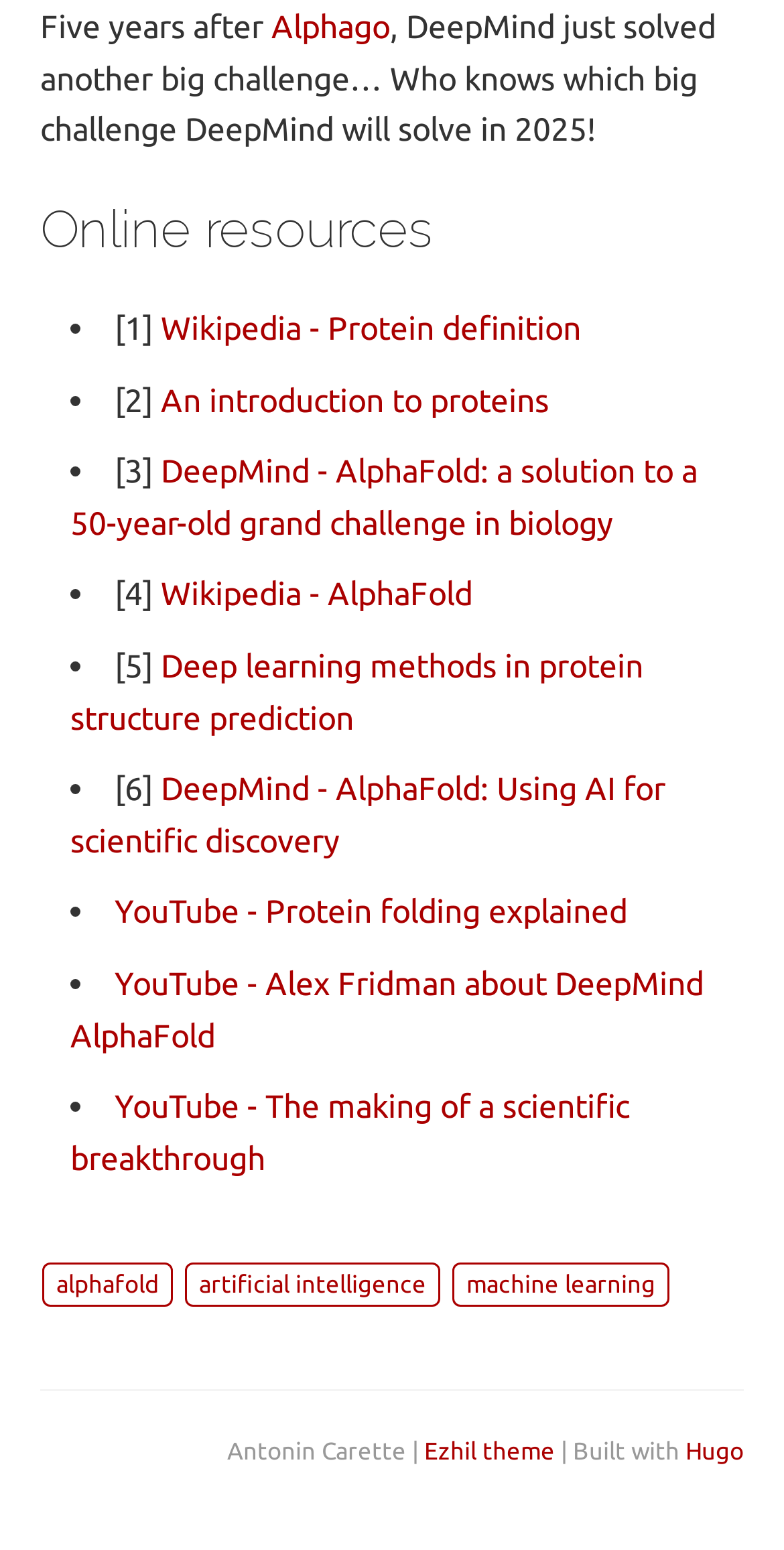Identify the bounding box coordinates of the area you need to click to perform the following instruction: "Visit the website built with Hugo".

[0.874, 0.927, 0.949, 0.944]